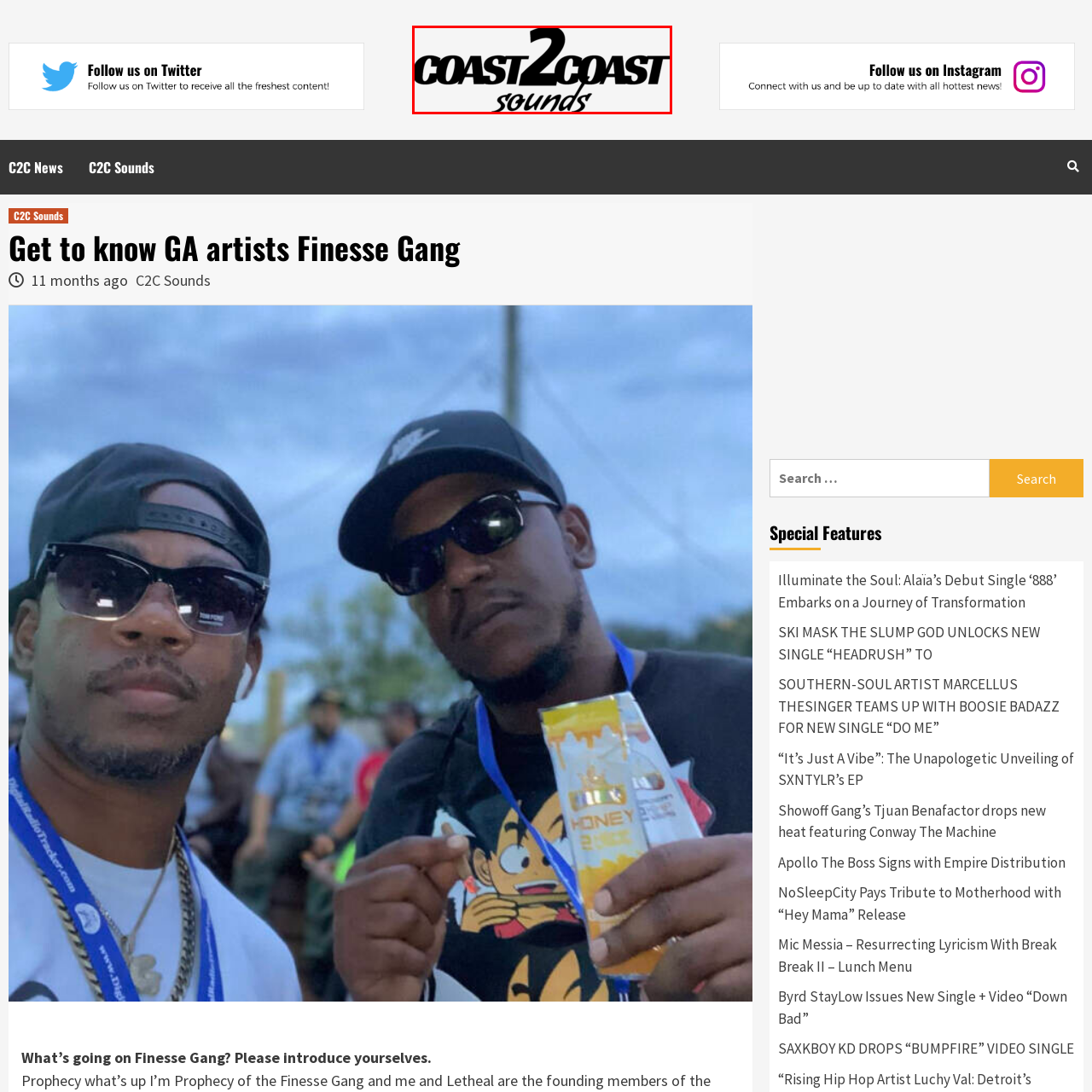Thoroughly describe the content of the image found within the red border.

The image features the logo of "Coast2Coast Sounds," a prominent platform known for its coverage of music news, artist features, and entertainment updates. The logo is designed with bold lettering, emphasizing the word "COAST" in a larger font compared to "sounds," which is stylized in a flowing, cursive typeface. This contrast reflects the platform's commitment to a dynamic and engaging representation of the music scene. Coast2Coast Sounds serves as a hub for artists, fans, and music enthusiasts, providing insights and stories from various genres and movements within the industry.